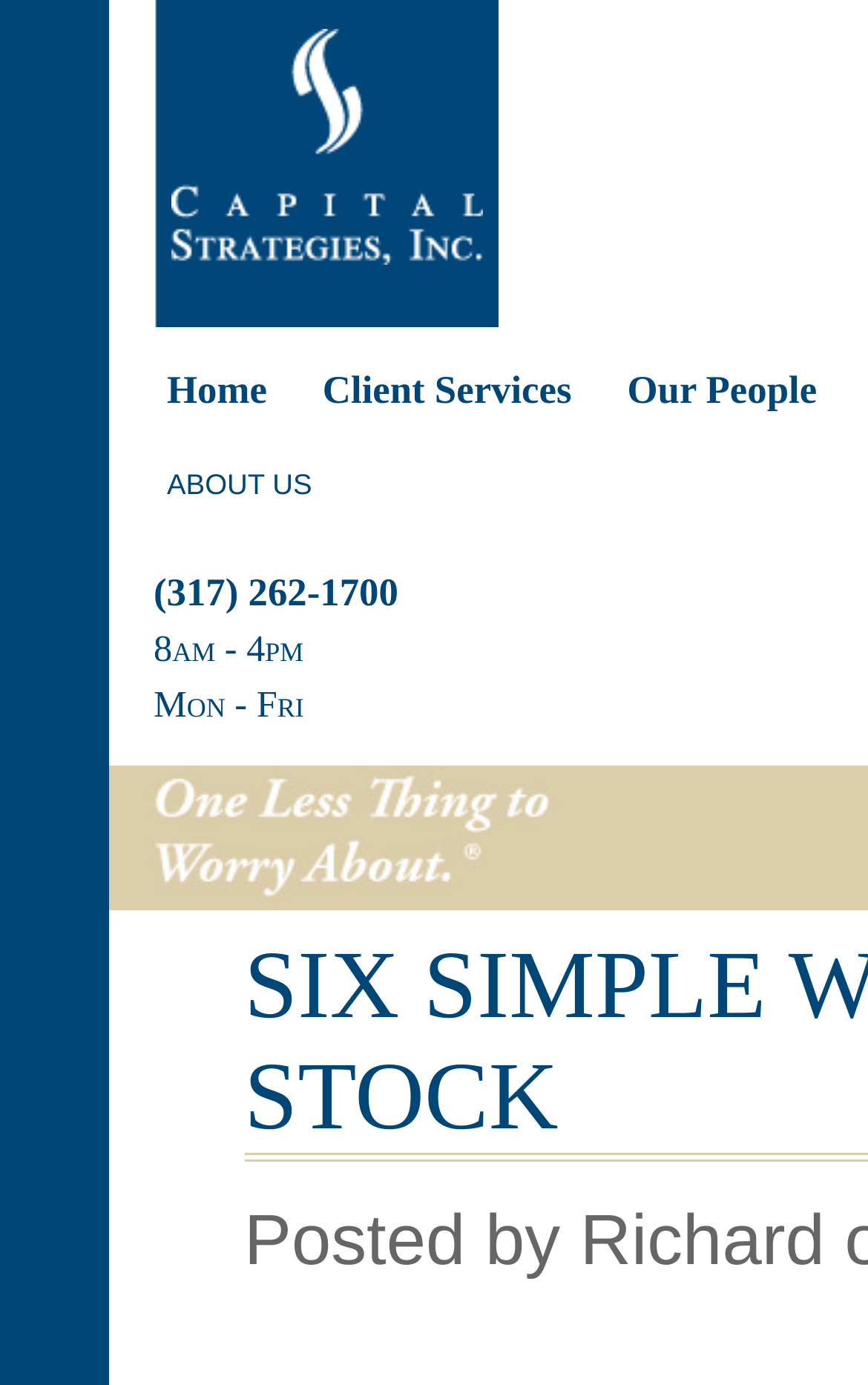Reply to the question with a single word or phrase:
What is the company name?

Capital Strategies, Inc.